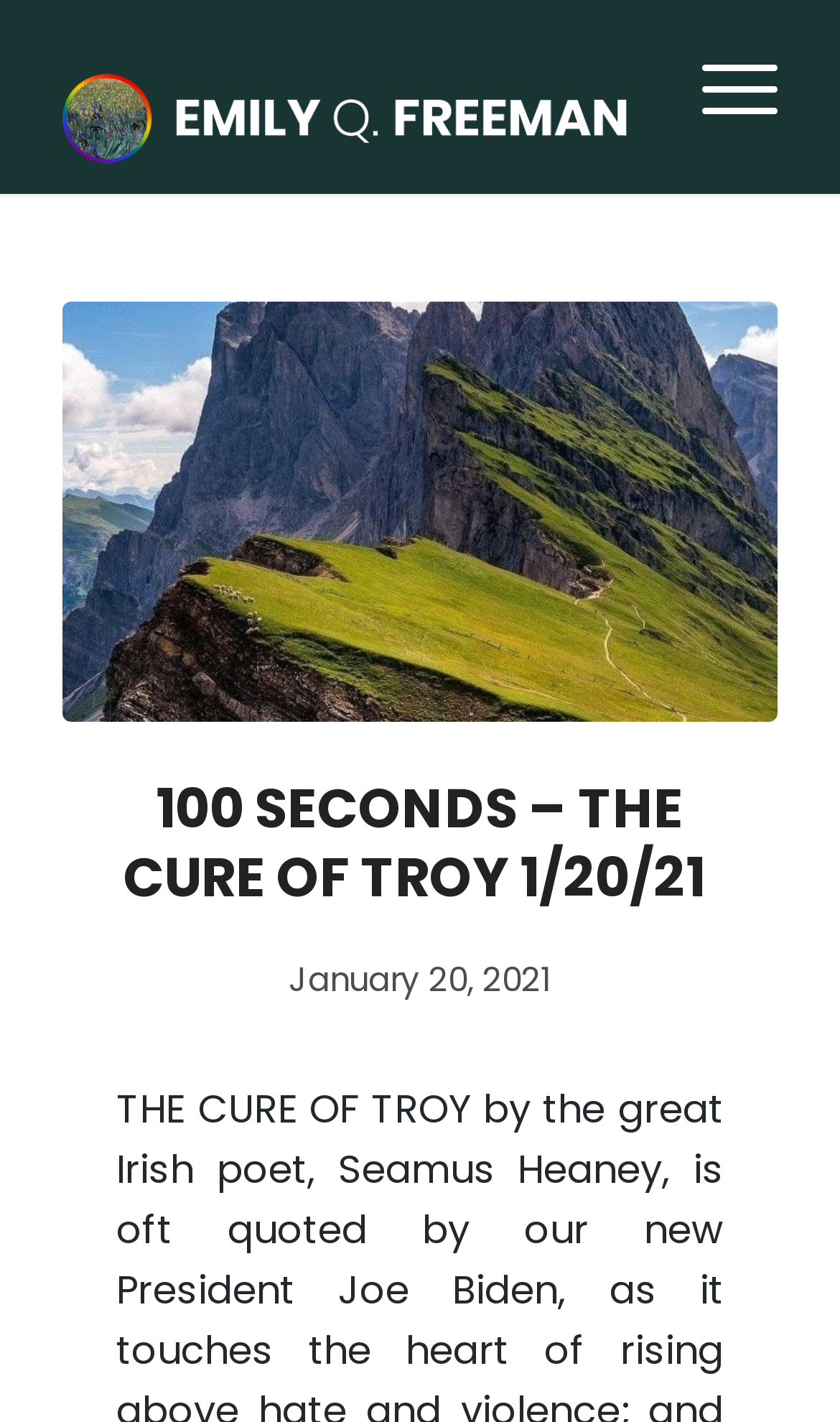Is there an image on the page?
Give a comprehensive and detailed explanation for the question.

There is an image on the page, which can be found within the link element at the top of the page, with the text 'Emily Q. Freeman'. This image is likely the author's profile picture.